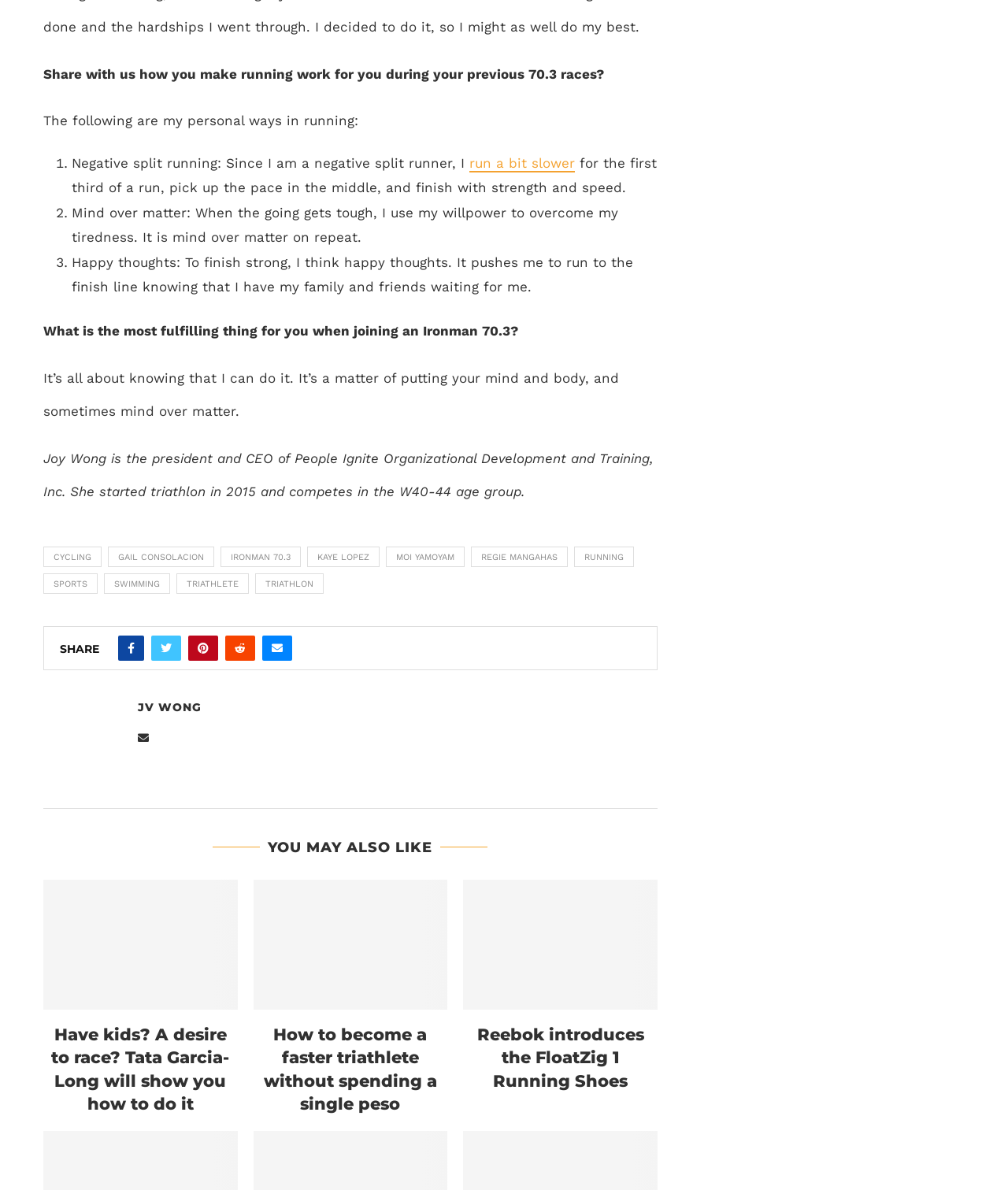What is the first personal way of running mentioned in the article?
Give a detailed and exhaustive answer to the question.

The article mentions that the author is a negative split runner, which means they run a bit slower for the first third of a run, pick up the pace in the middle, and finish with strength and speed.